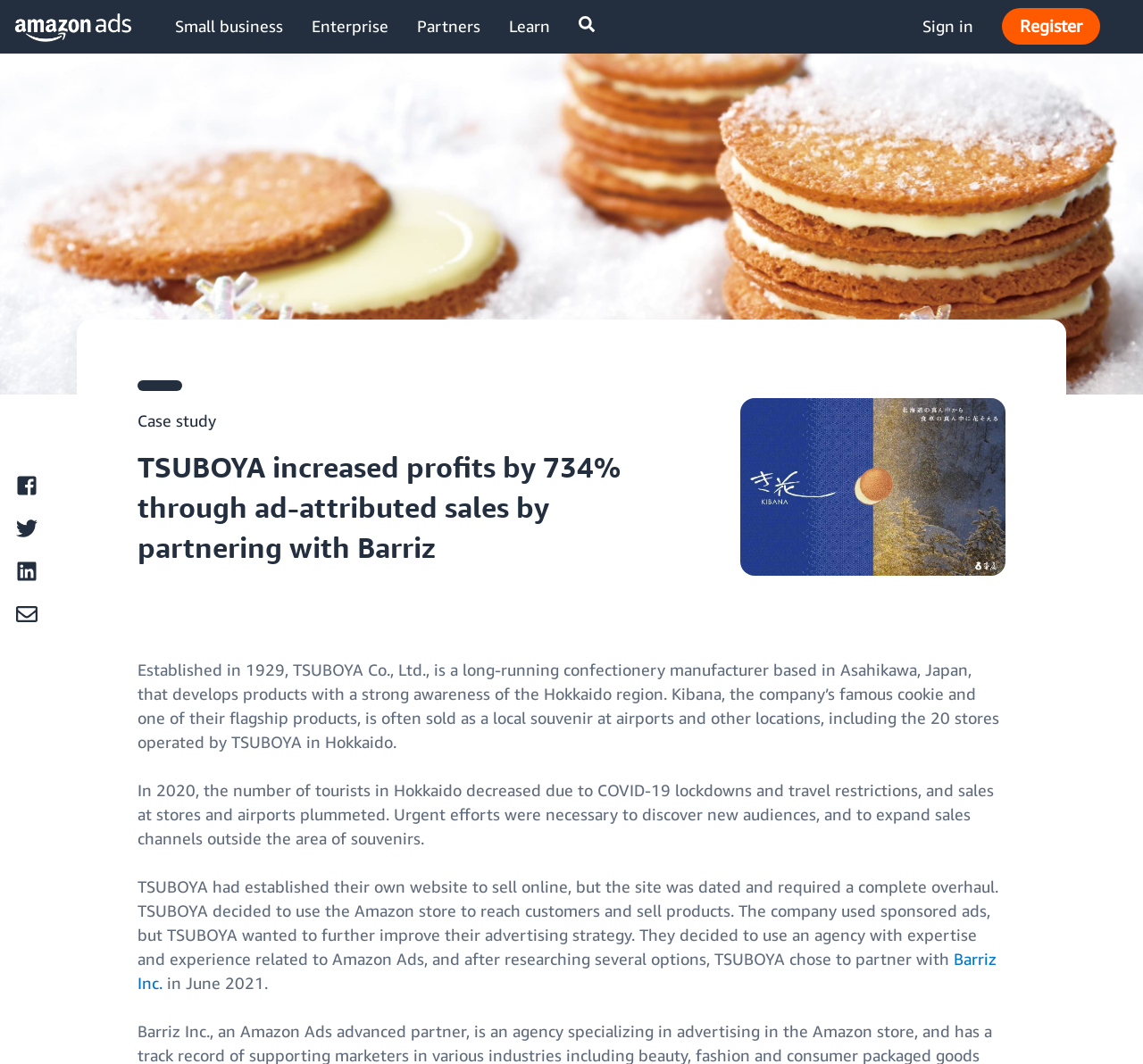Give a full account of the webpage's elements and their arrangement.

The webpage is about a case study of TSUBOYA, a confectionery manufacturer, and how they increased sales with sponsored ads through partnering with Barriz. 

At the top left of the page, there is a link to "Amazon Ads" with an accompanying image. Below this, there are five links: "Small business", "Enterprise", "Partners", "Learn", and an empty link. On the right side of these links, there are two more links: "Sign in" and "Register". 

The main content of the page starts with a heading that summarizes the case study, stating that TSUBOYA increased profits by 734% through ad-attributed sales by partnering with Barriz. Below this heading, there is an image of a Kibana Cookie Box. 

The main text of the case study is divided into four paragraphs. The first paragraph introduces TSUBOYA, a confectionery manufacturer based in Japan, and their famous cookie product, Kibana. The second paragraph explains how the company's sales were affected by the COVID-19 pandemic and their need to find new audiences and sales channels. The third paragraph describes how TSUBOYA established their own website but needed to improve their advertising strategy, leading them to partner with Barriz. The fourth paragraph is incomplete, but it seems to be mentioning the timing of this partnership.

At the bottom of the page, there are four social media links: Facebook, Twitter, LinkedIn, and Email, each with an accompanying image.